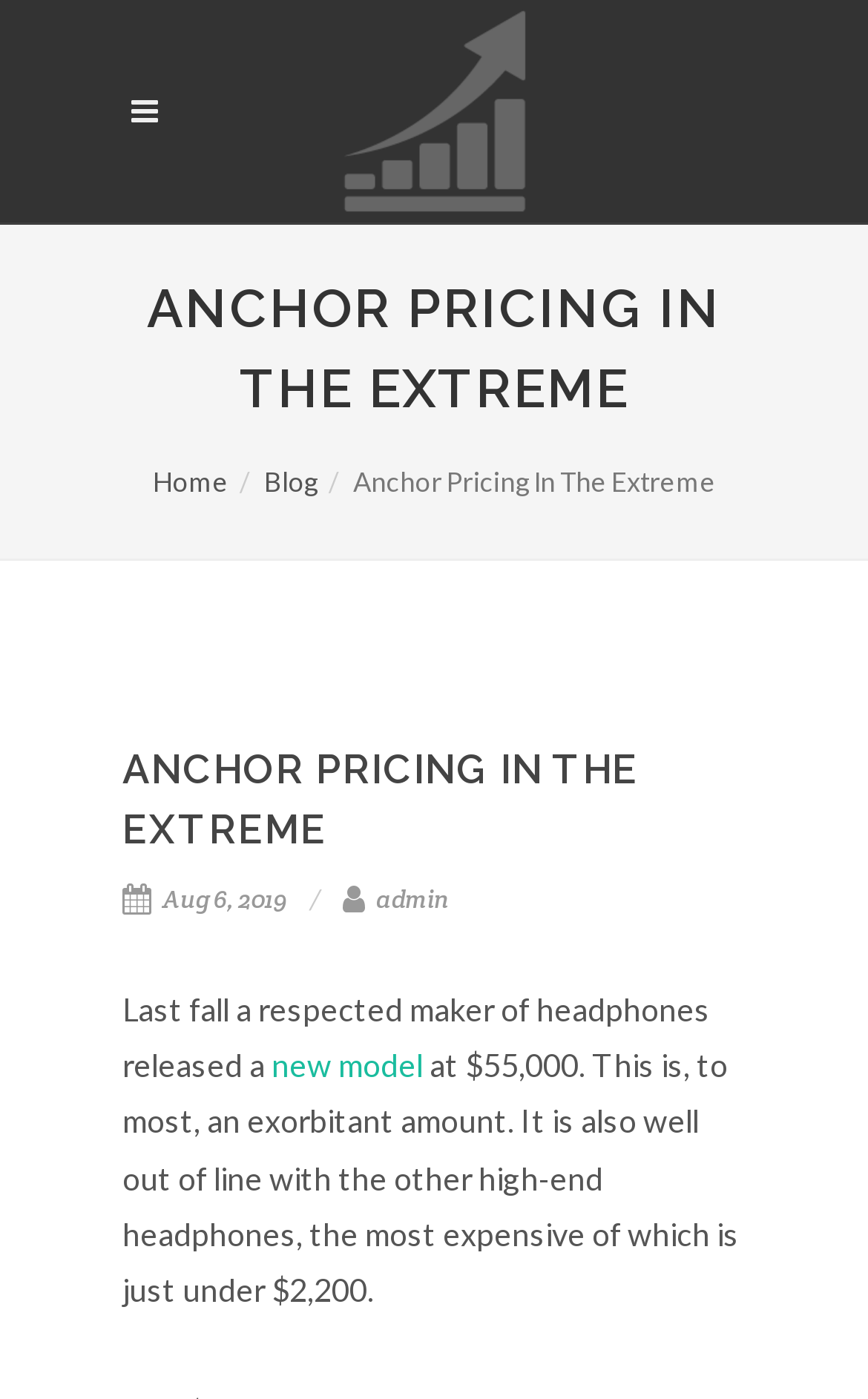Determine the bounding box for the described HTML element: "new model". Ensure the coordinates are four float numbers between 0 and 1 in the format [left, top, right, bottom].

[0.313, 0.748, 0.487, 0.775]